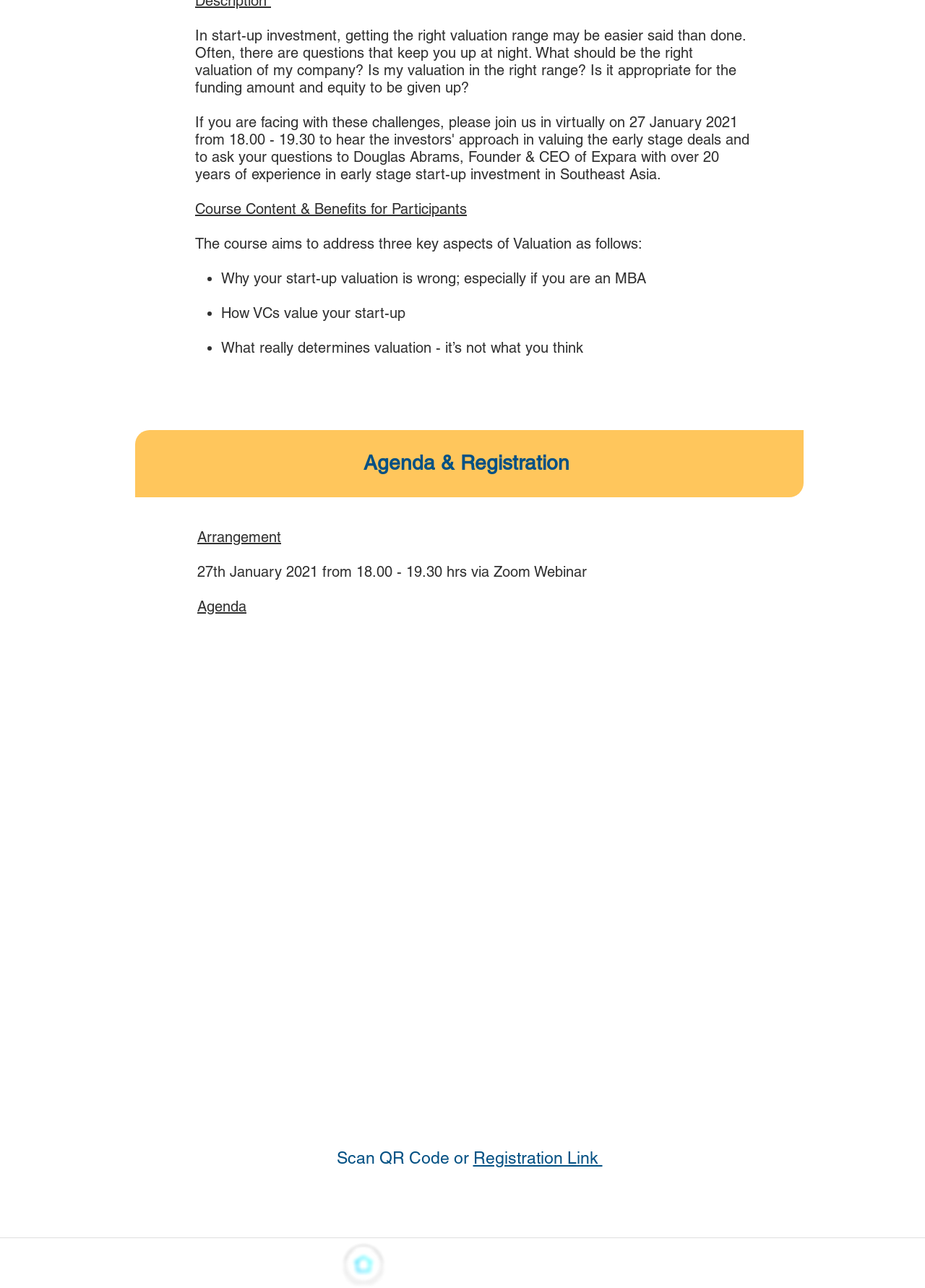Please answer the following question using a single word or phrase: 
What are the three key aspects of valuation addressed in the course?

Why valuation is wrong, how VCs value, what determines valuation